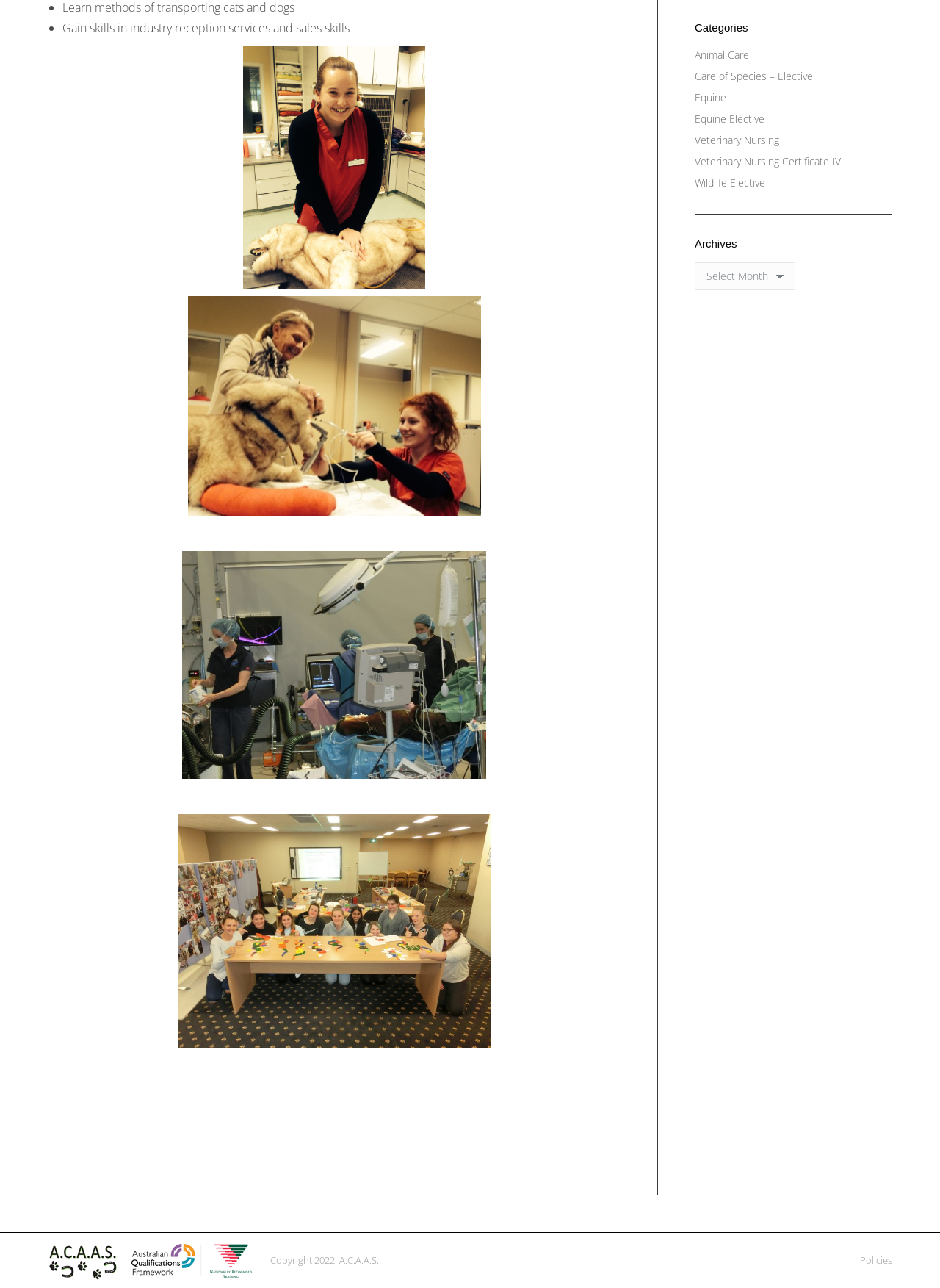Identify the bounding box coordinates for the UI element described by the following text: "Go to Top". Provide the coordinates as four float numbers between 0 and 1, in the format [left, top, right, bottom].

[0.961, 0.337, 0.992, 0.359]